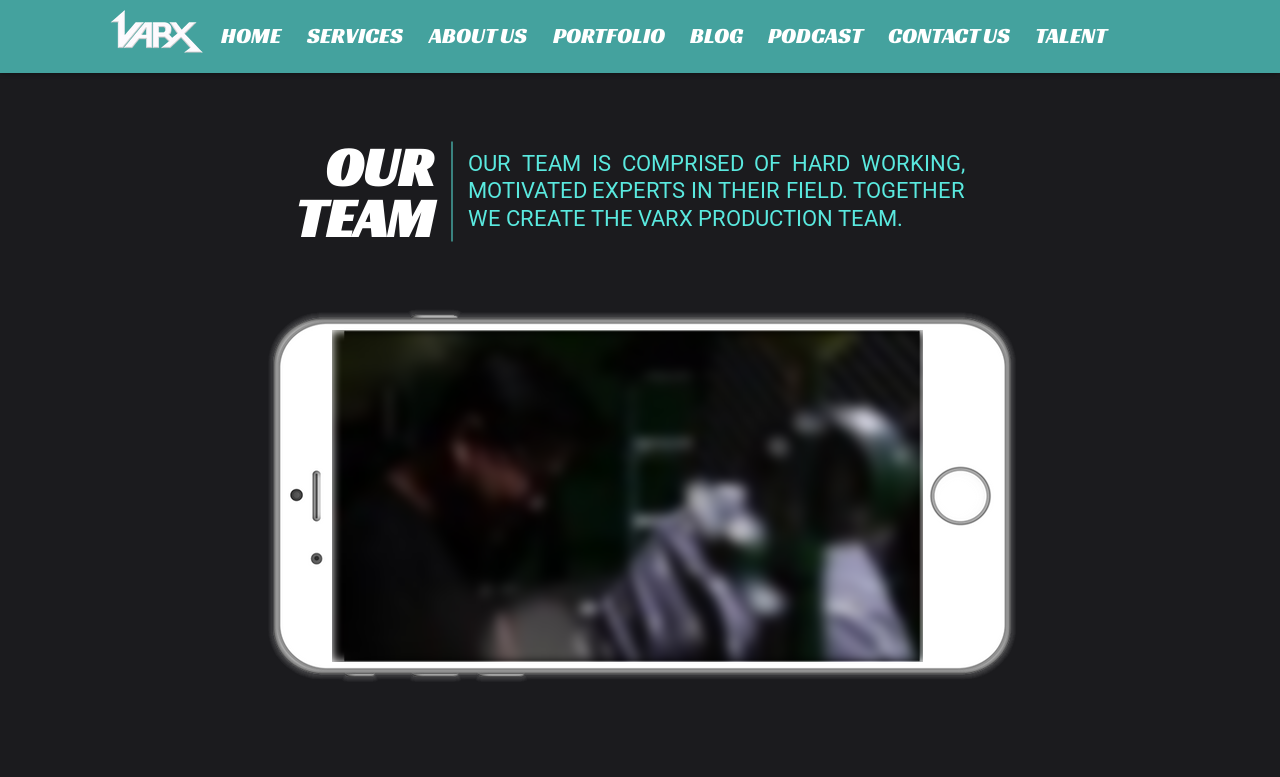Using a single word or phrase, answer the following question: 
What is the topic of the main content?

OUR TEAM